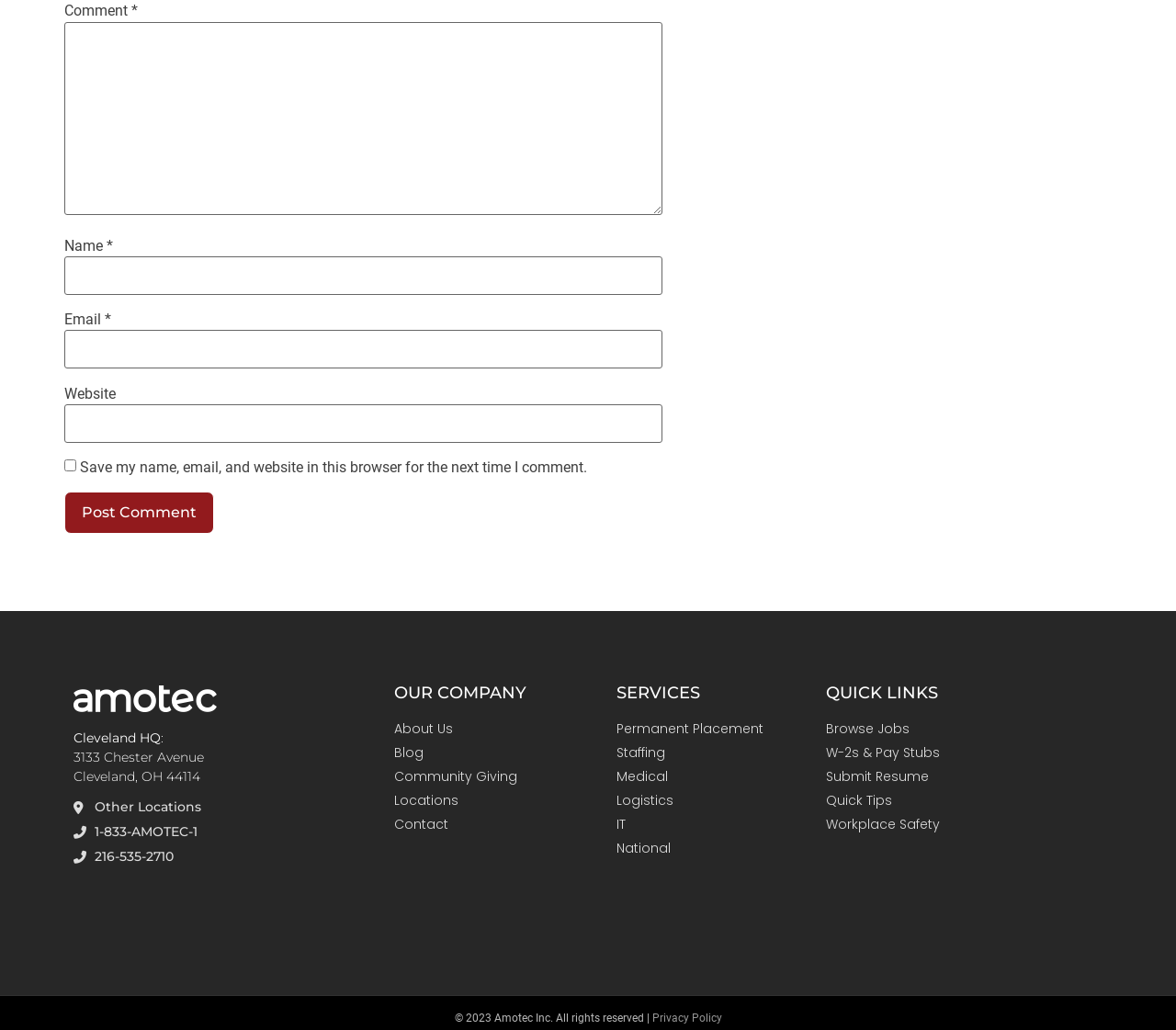Provide a brief response using a word or short phrase to this question:
How can users submit their resumes?

Submit Resume link